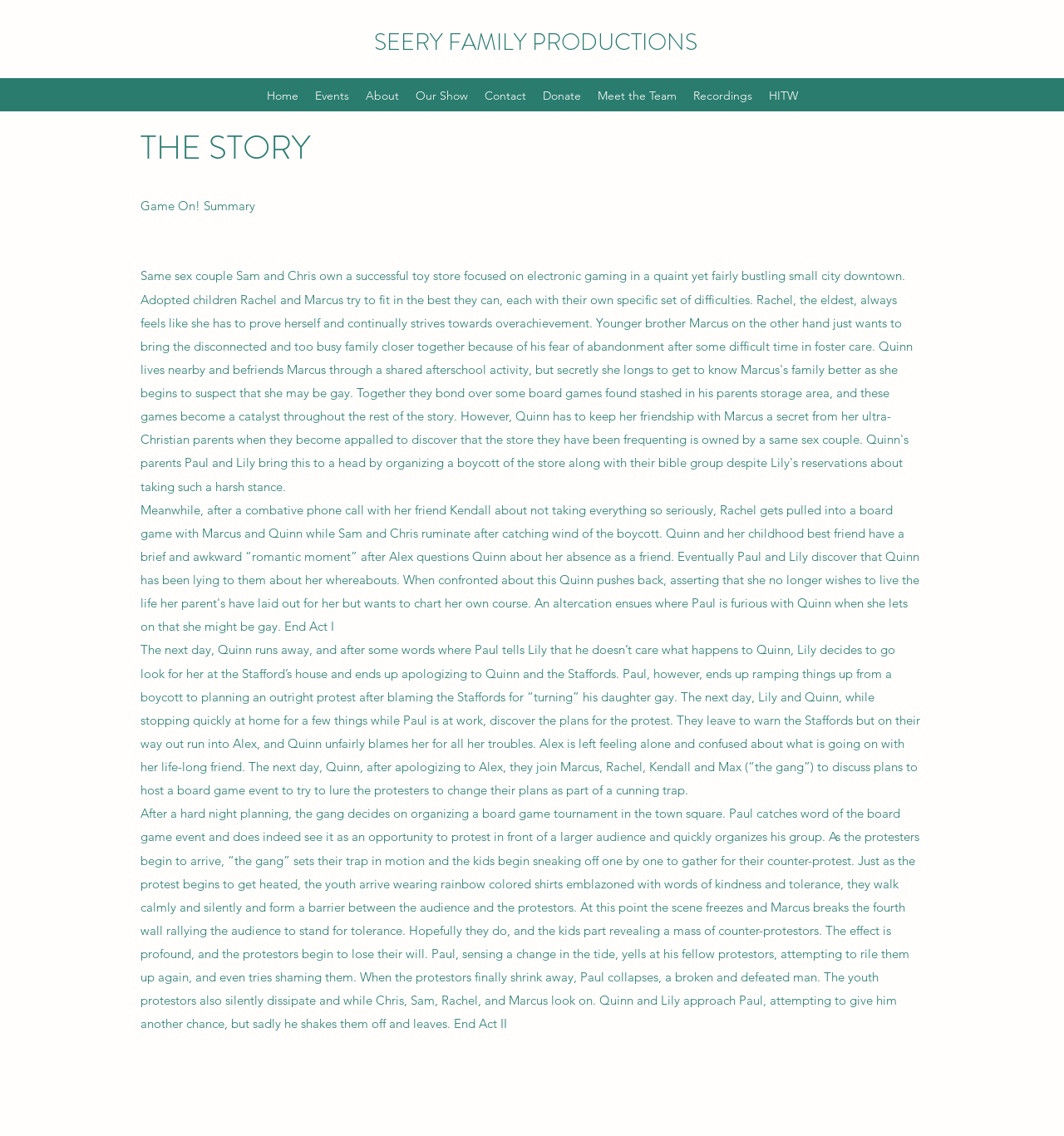Using the details in the image, give a detailed response to the question below:
What happens to Paul at the end?

At the end of the story, Paul collapses, as described in the static text elements, after his protest fails and the youth protestors successfully counter his efforts. He is left broken and defeated.